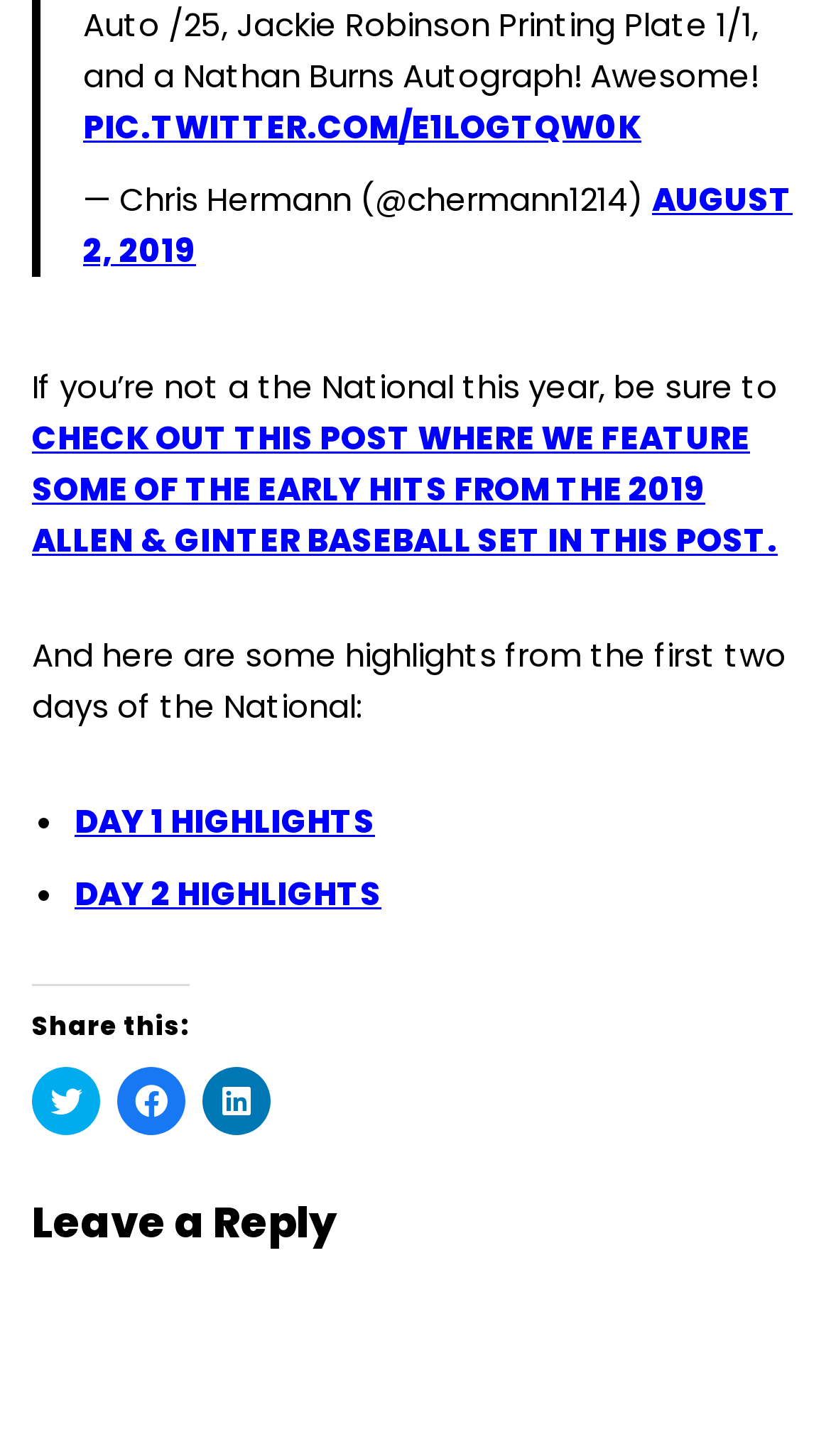Given the element description: "pic.twitter.com/E1lOGtqw0K", predict the bounding box coordinates of the UI element it refers to, using four float numbers between 0 and 1, i.e., [left, top, right, bottom].

[0.1, 0.072, 0.772, 0.103]